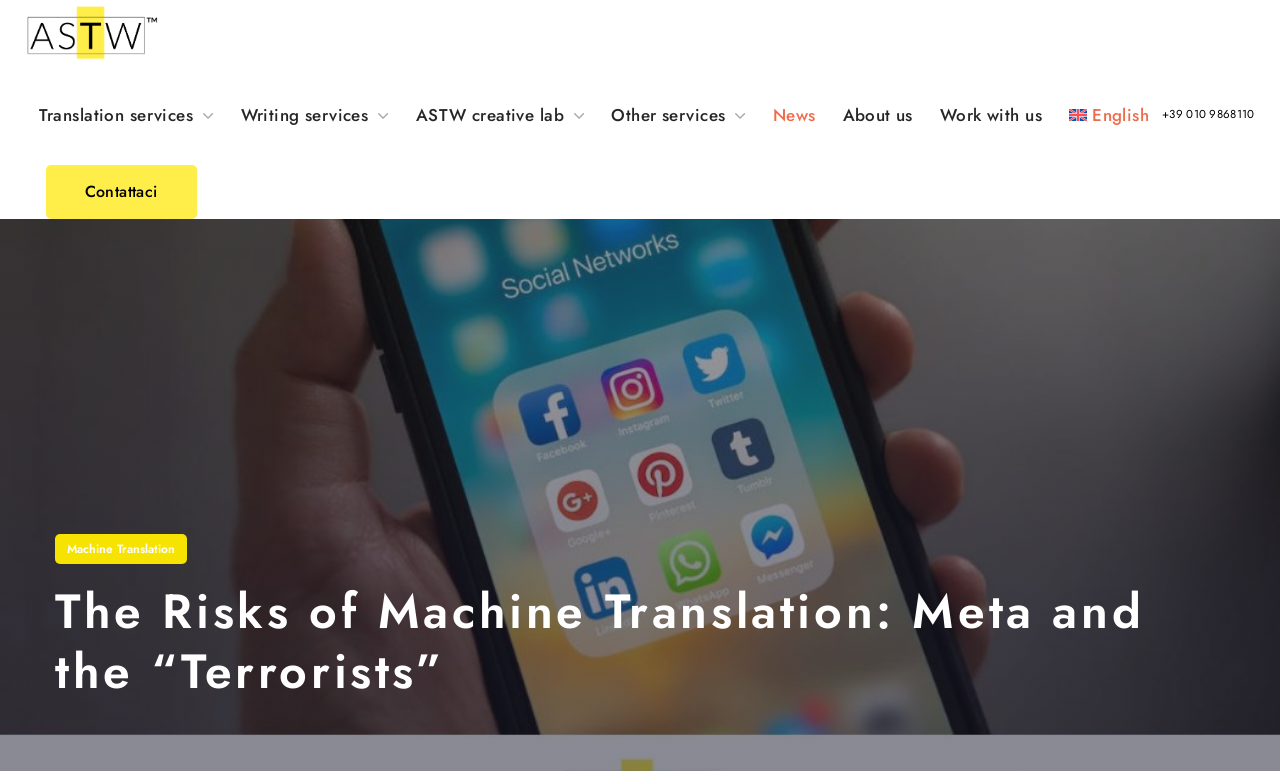Determine the bounding box coordinates of the clickable region to carry out the instruction: "View About us page".

[0.658, 0.084, 0.734, 0.214]